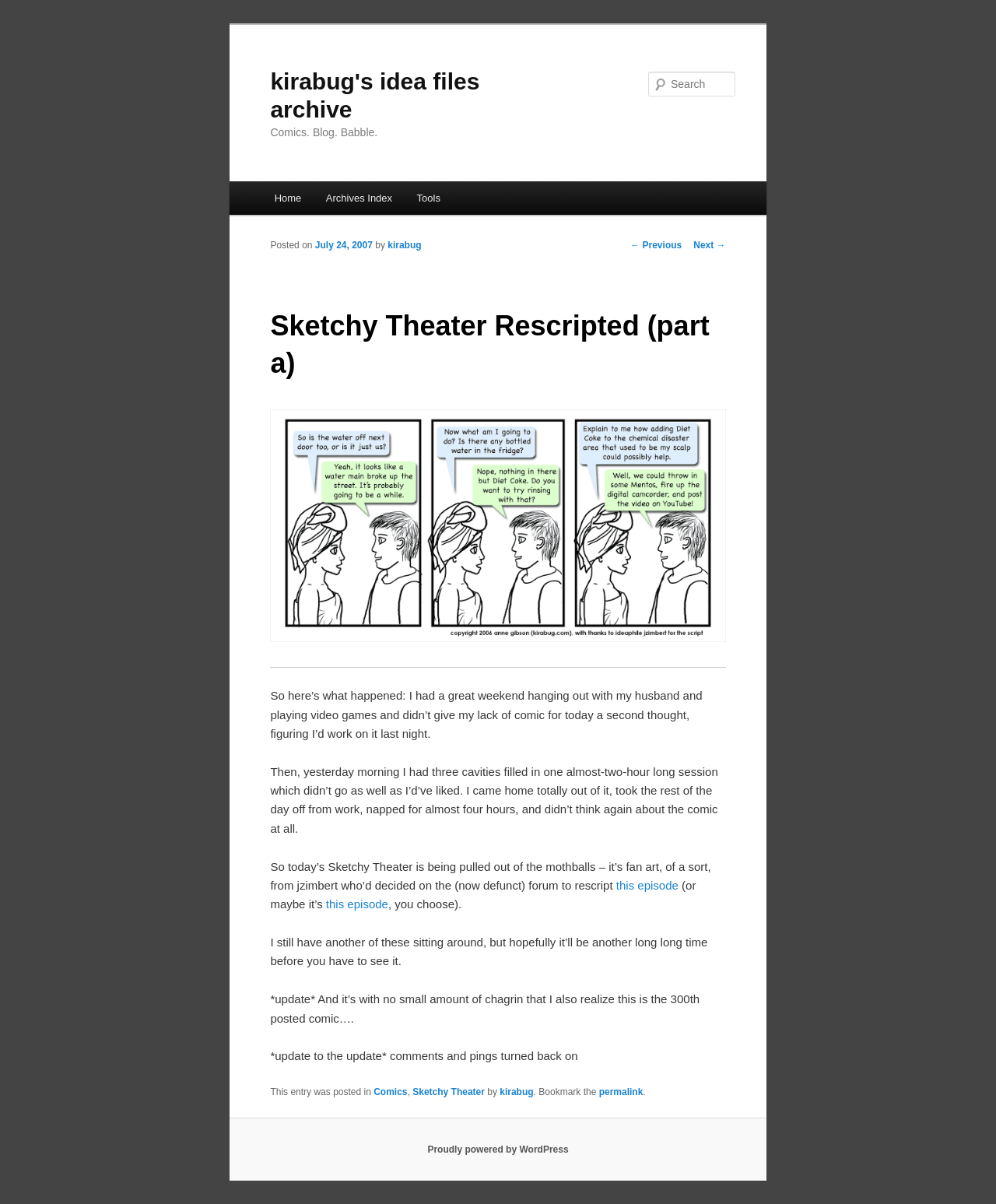Could you identify the text that serves as the heading for this webpage?

kirabug's idea files archive